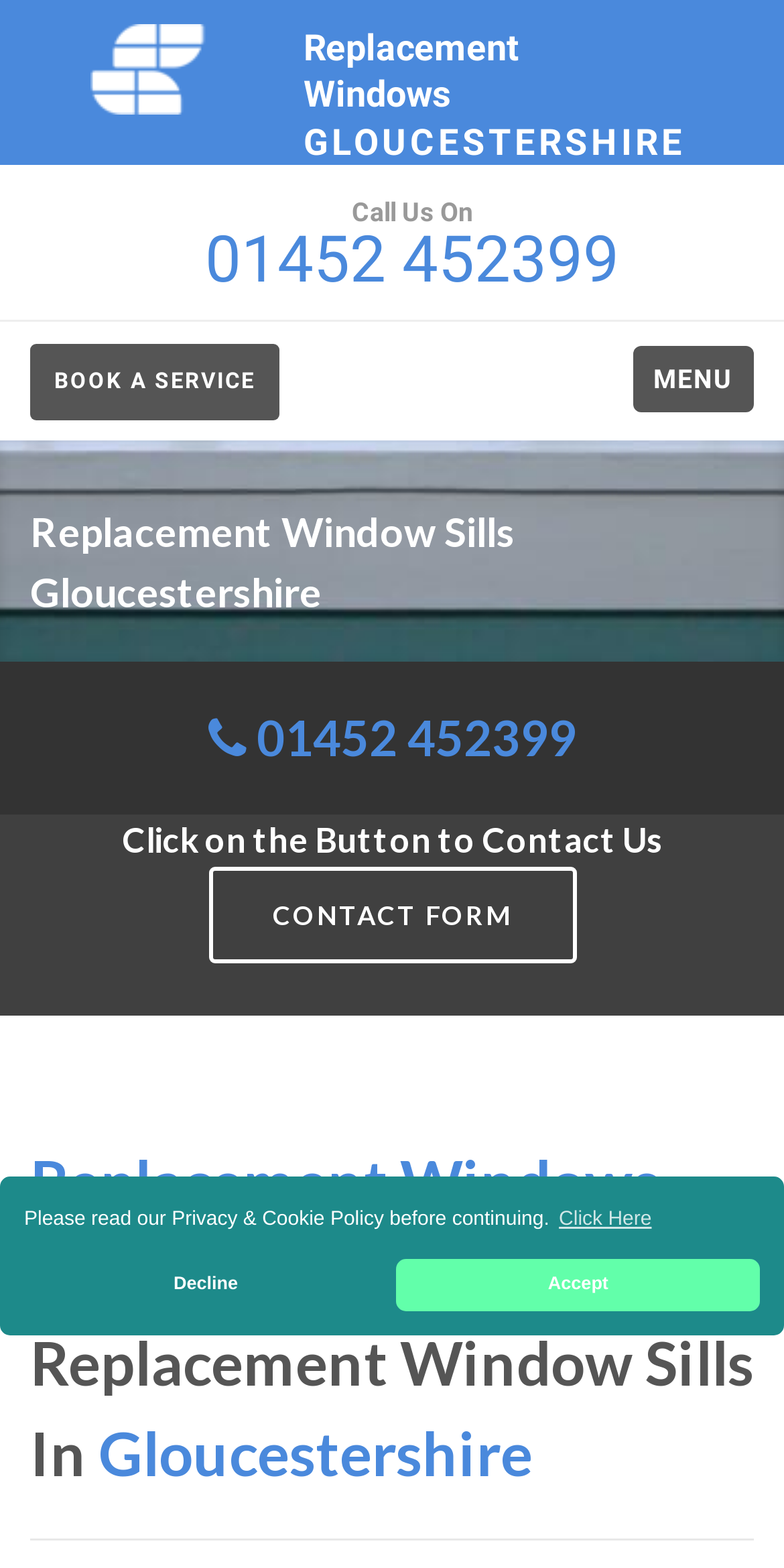Generate the text content of the main headline of the webpage.

Replacement Window Sills Gloucestershire